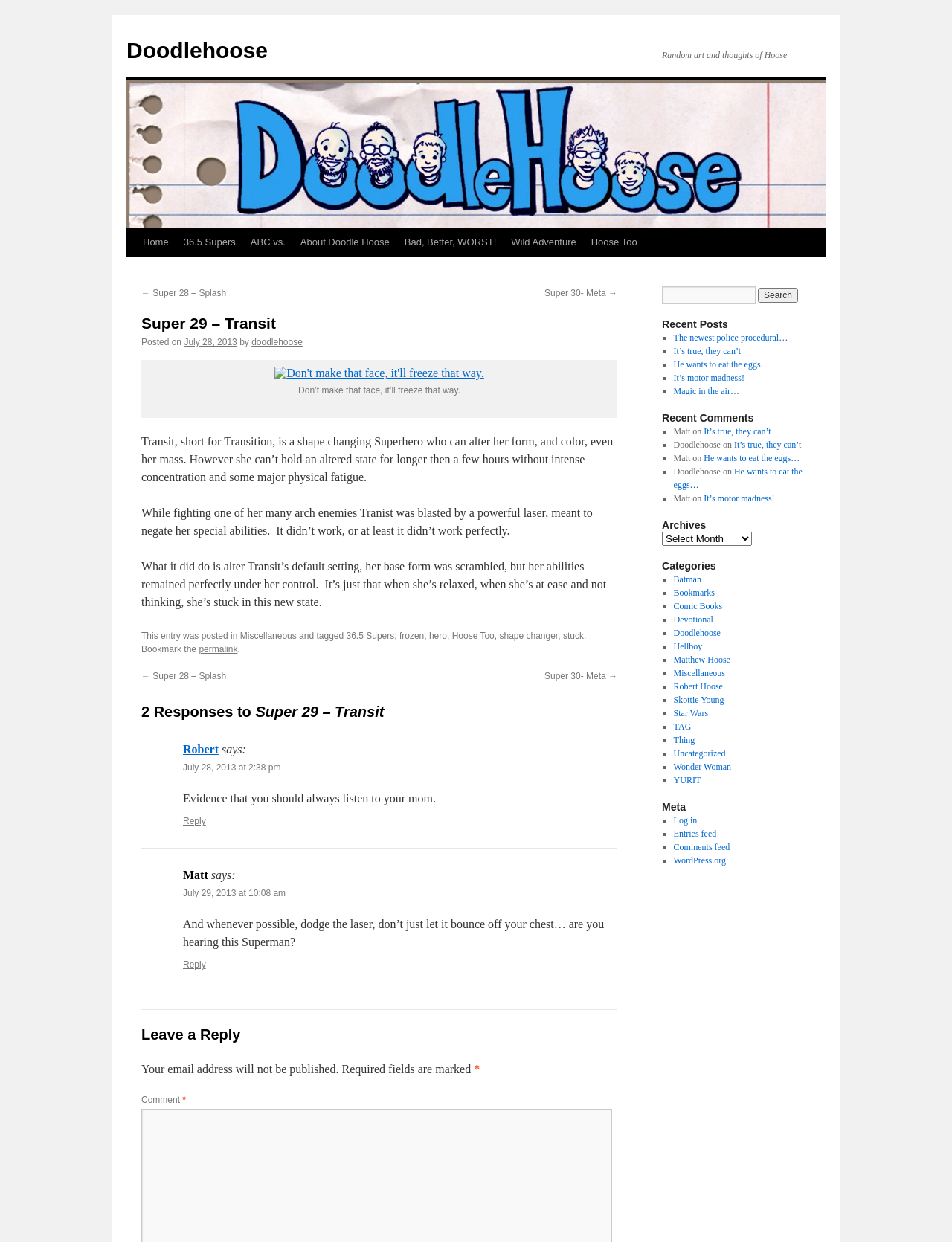Extract the heading text from the webpage.

Super 29 – Transit